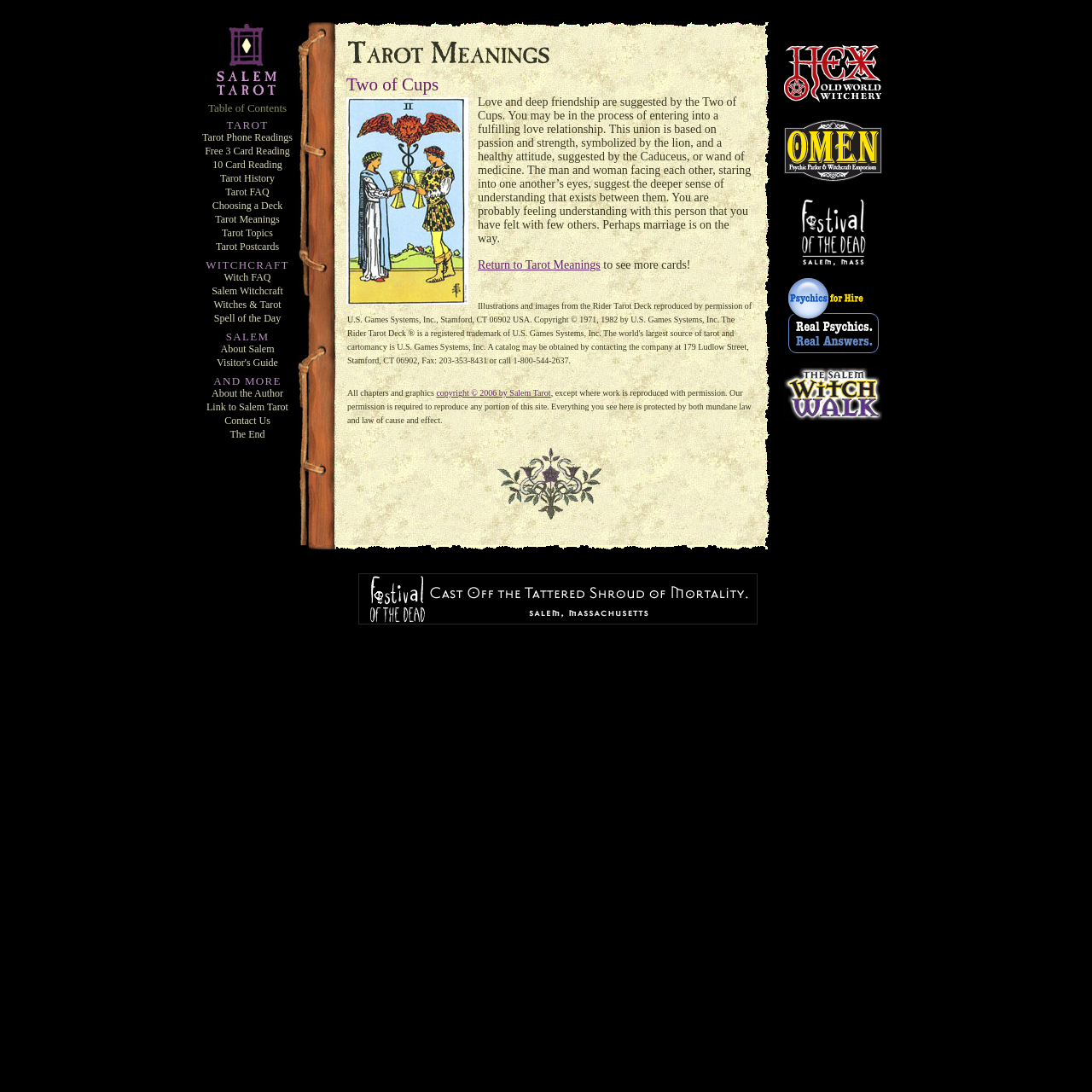Identify the bounding box coordinates of the region that needs to be clicked to carry out this instruction: "Check the copyright information". Provide these coordinates as four float numbers ranging from 0 to 1, i.e., [left, top, right, bottom].

[0.4, 0.355, 0.504, 0.364]